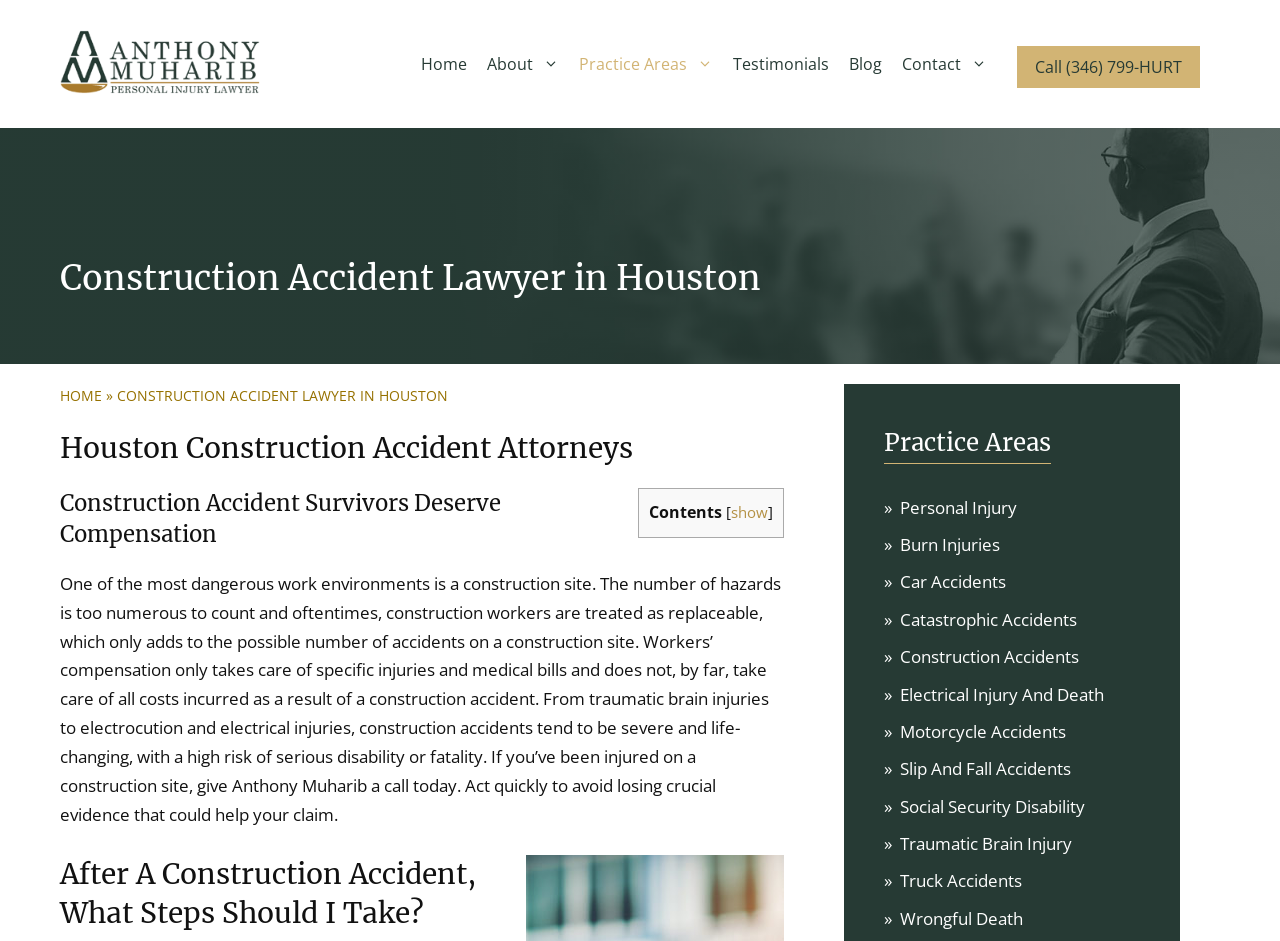What is the name of the lawyer?
From the screenshot, supply a one-word or short-phrase answer.

Anthony S. Muharib